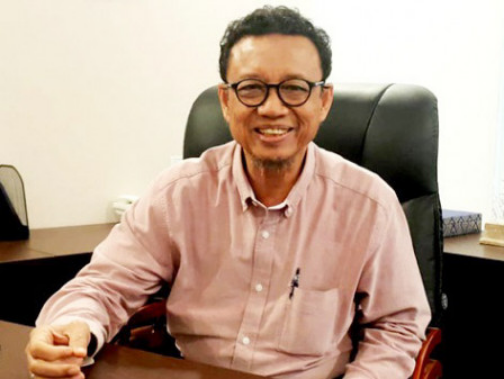Who is the individual in the image likely to be?
We need a detailed and exhaustive answer to the question. Please elaborate.

Based on the context of the image and the associated news article, the individual in the image is likely to be Ryaas Rasyid, a commentator on the implications of Jakarta's capital relocation on transportation connectivity and infrastructure in the region.